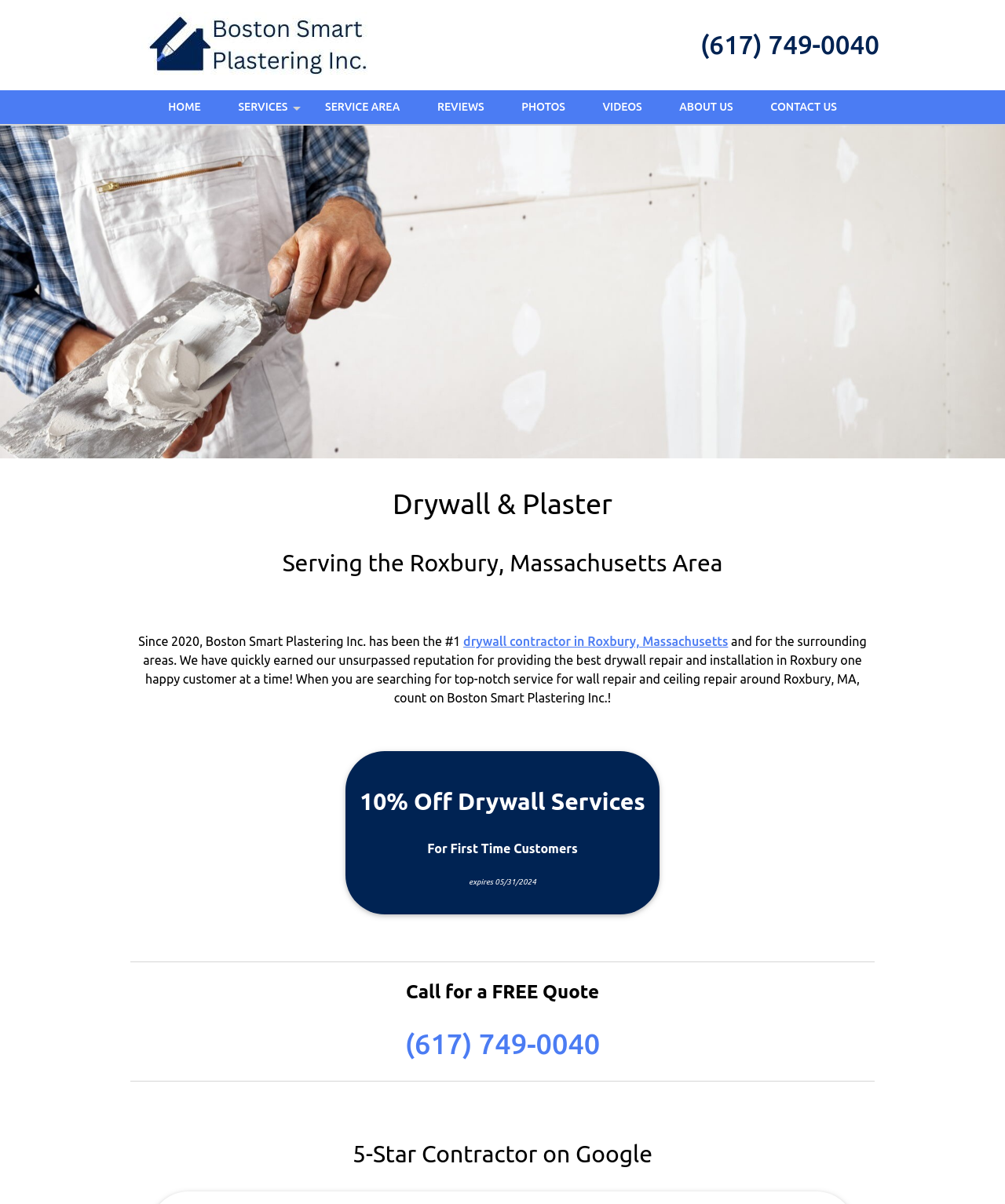Write an extensive caption that covers every aspect of the webpage.

The webpage is about Boston Smart Plastering Inc., a drywall contractor serving the Roxbury, Massachusetts area since 2020. At the top, there is a logo image of the company. Below the logo, a phone number, (617) 749-0040, is displayed prominently as a heading and a link. 

On the top navigation bar, there are seven links: HOME, SERVICES, SERVICE AREA, REVIEWS, PHOTOS, VIDEOS, and ABOUT US, followed by CONTACT US. 

The main content area is divided into sections. The first section has three headings: "Drywall & Plaster", "Serving the Roxbury, Massachusetts Area", and a brief description of the company's services and reputation. 

Below this section, there is a promotional offer: "10% Off Drywall Services" for first-time customers, with an expiration date of 05/31/2024. 

Further down, there is a call-to-action section with a heading "Call for a FREE Quote" and a phone number, (617) 749-0040, as a link. 

Finally, at the bottom, there is a section highlighting the company's 5-star rating on Google.